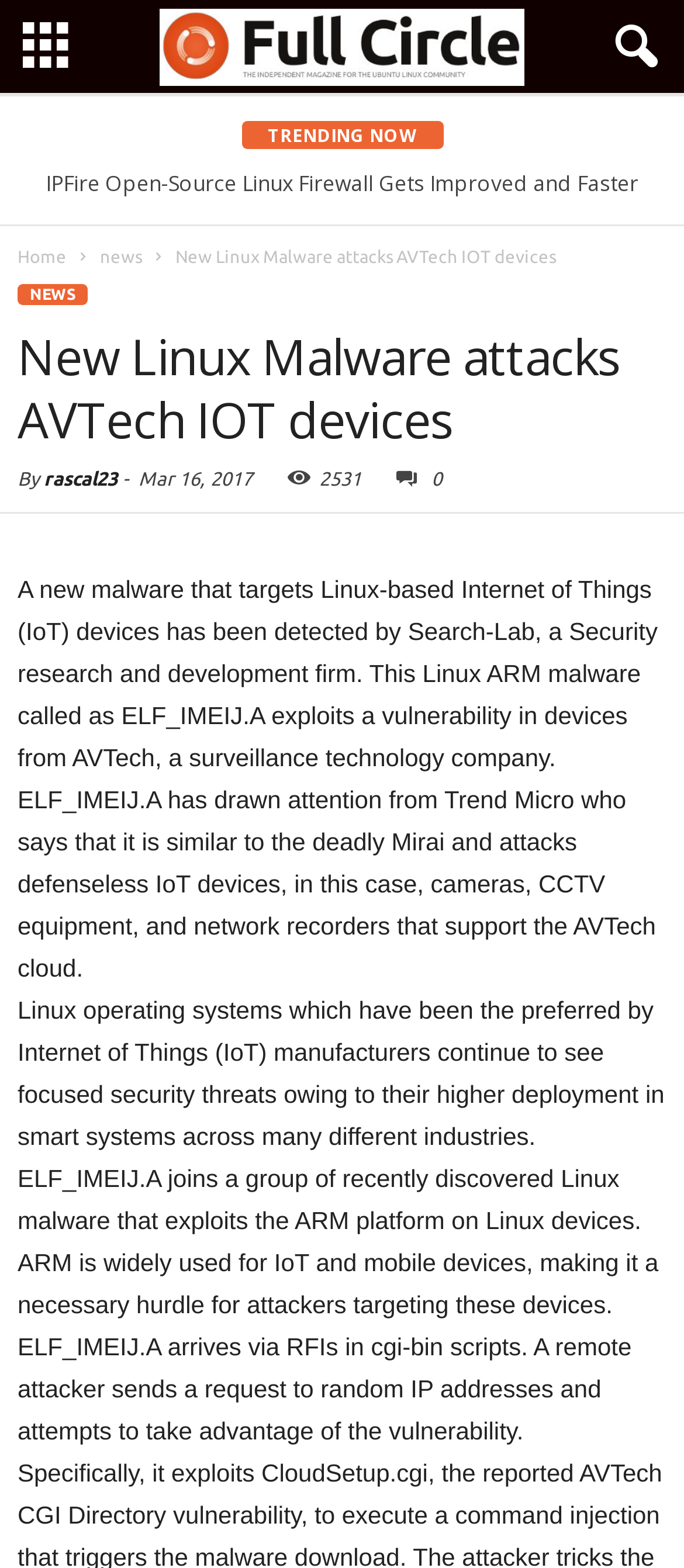How does ELF_IMEIJ.A arrive on devices?
Using the information from the image, provide a comprehensive answer to the question.

According to the article, ELF_IMEIJ.A arrives on devices via RFIs (Remote File Inclusions) in cgi-bin scripts, where a remote attacker sends a request to random IP addresses and attempts to take advantage of the vulnerability.